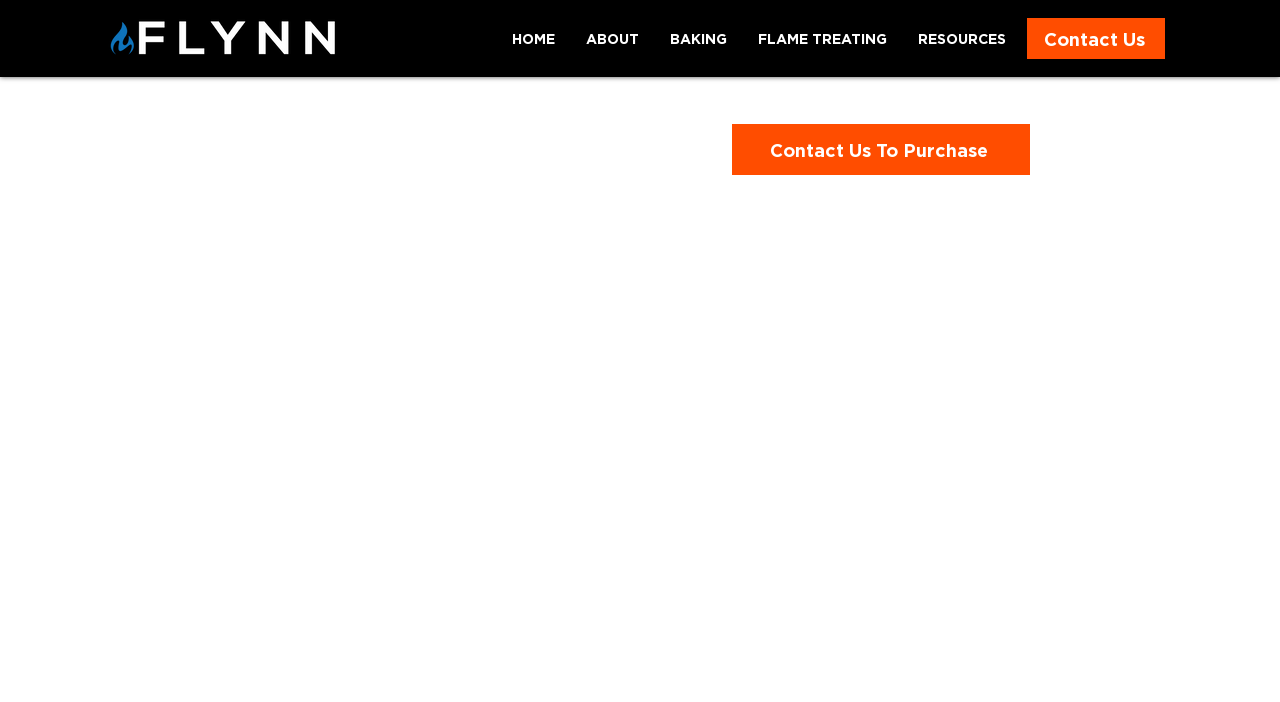What is the purpose of the webpage?
Please provide a comprehensive and detailed answer to the question.

Although the meta description is not to be used for question generation, I can infer from the webpage structure and content that the purpose of the webpage is related to Air Pressure Switch, possibly for product information or purchase.